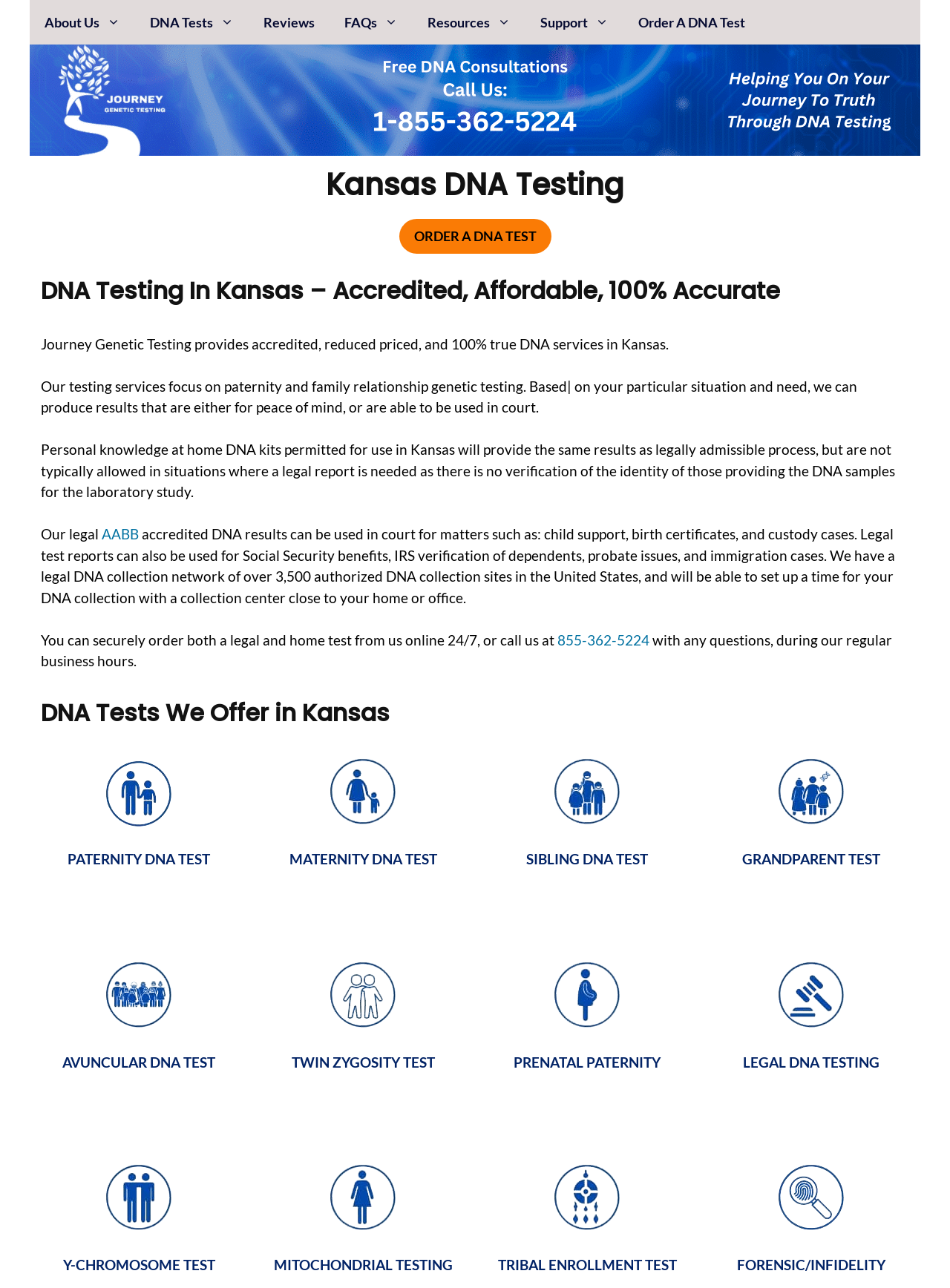Given the description "alt="Y-chromosome DNA Test"", provide the bounding box coordinates of the corresponding UI element.

[0.088, 0.923, 0.205, 0.936]